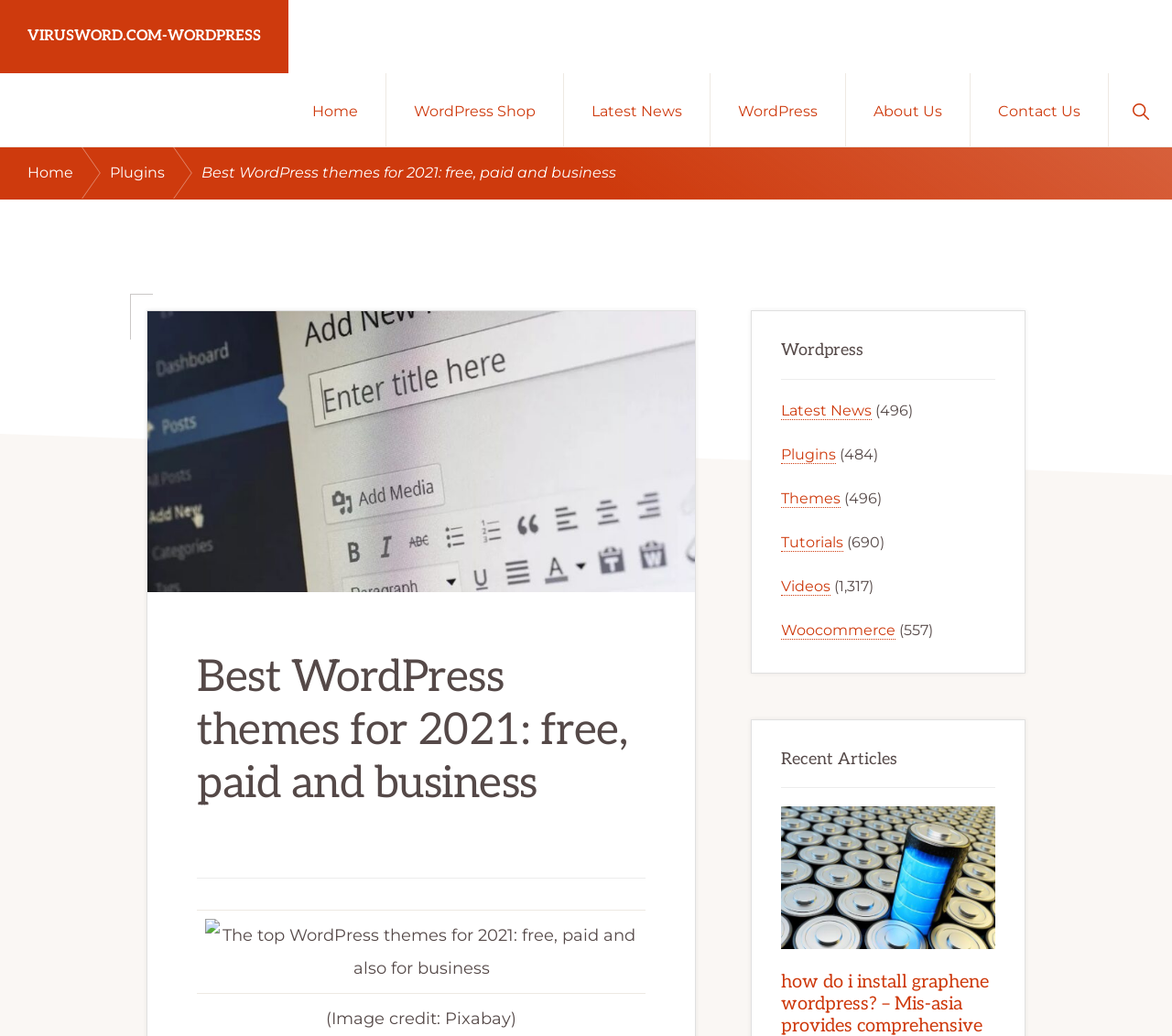Highlight the bounding box coordinates of the element you need to click to perform the following instruction: "Visit the WordPress shop."

[0.33, 0.071, 0.48, 0.141]